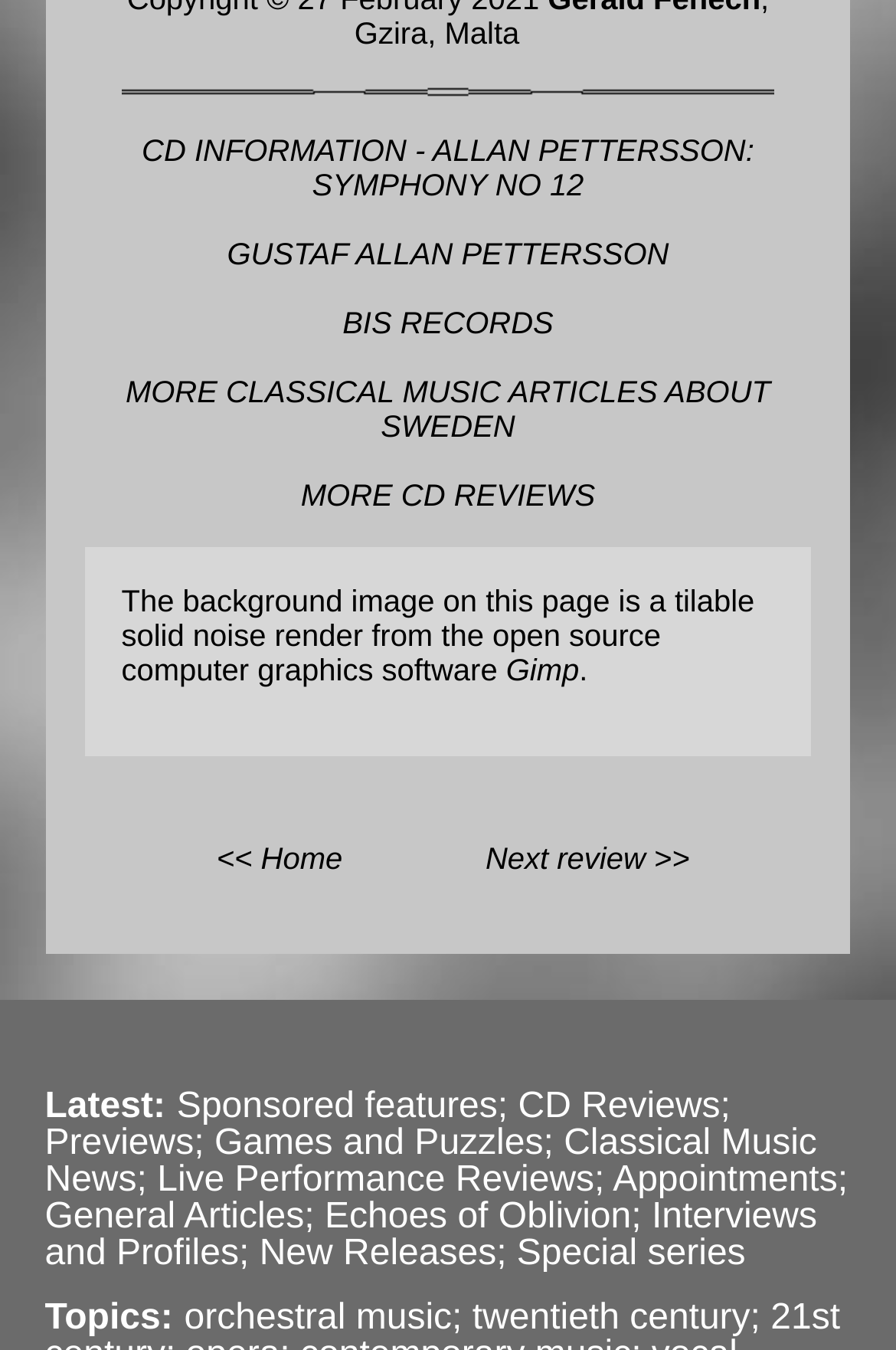Identify the bounding box coordinates of the element that should be clicked to fulfill this task: "Go to BIS Records". The coordinates should be provided as four float numbers between 0 and 1, i.e., [left, top, right, bottom].

[0.382, 0.226, 0.618, 0.252]